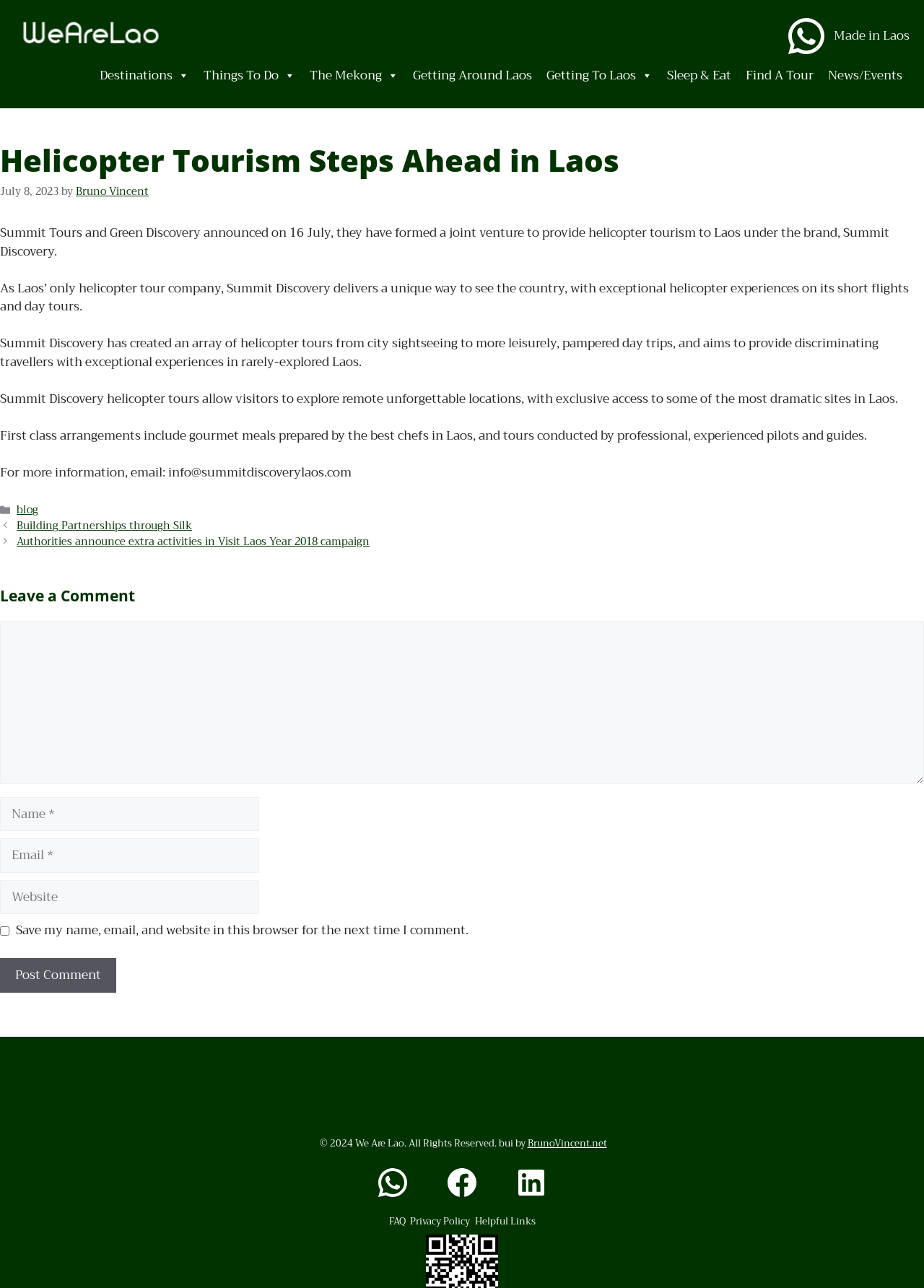Please answer the following question using a single word or phrase: 
How many textboxes are there in the comment section?

4